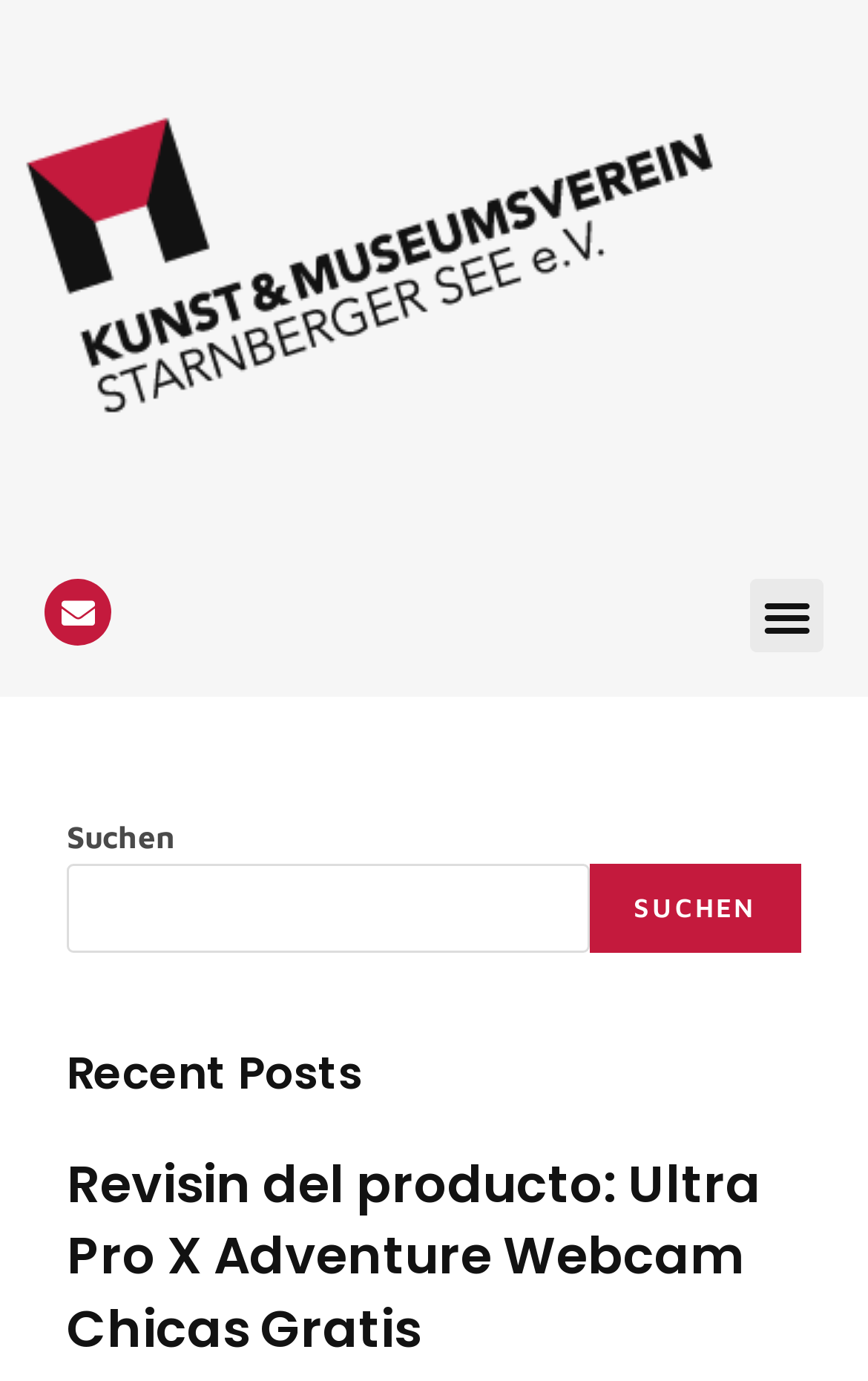What is the text on the button next to the envelope icon?
Using the visual information from the image, give a one-word or short-phrase answer.

Menu Toggle